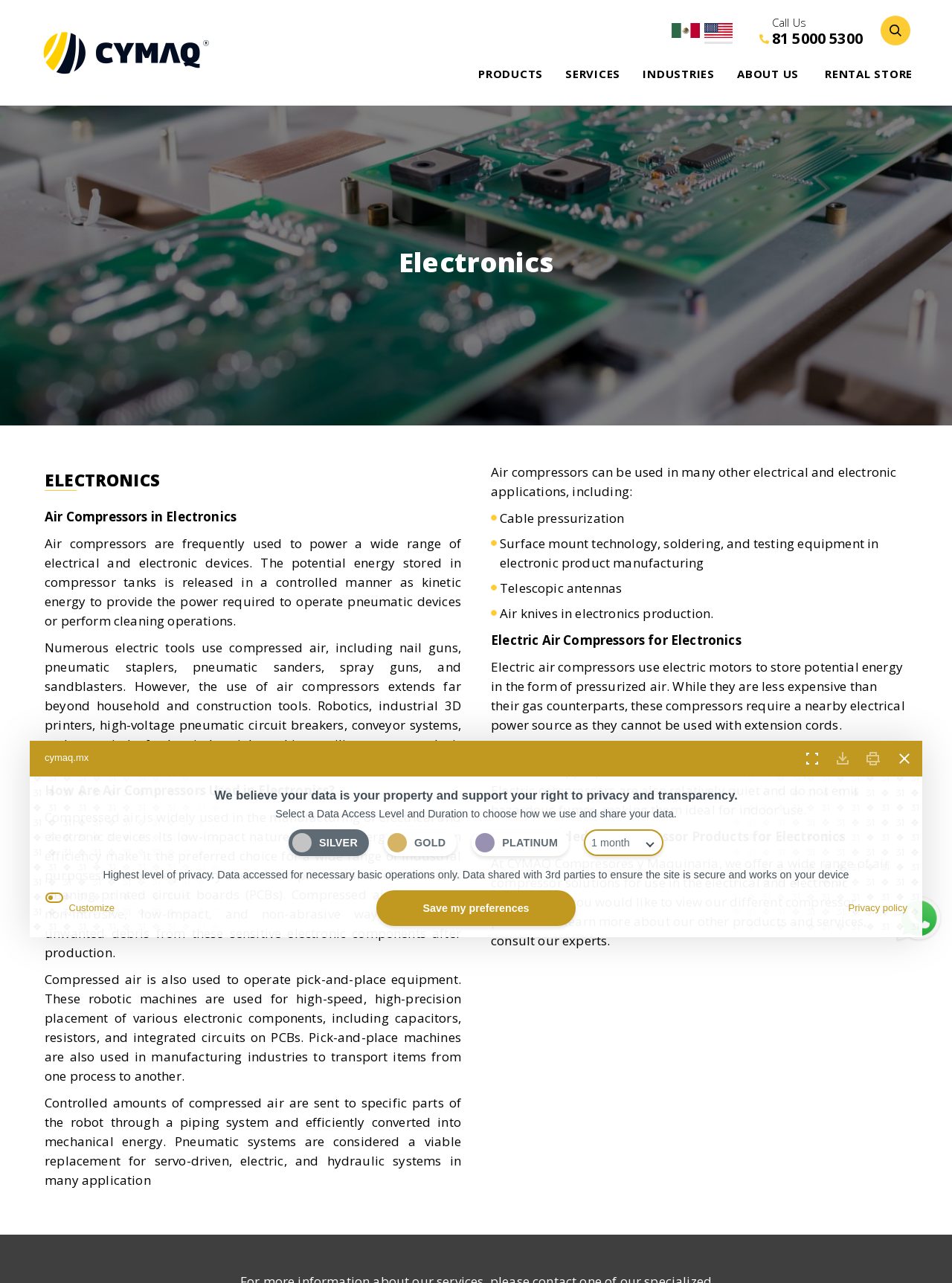How many types of data access levels are provided?
Please provide a detailed and comprehensive answer to the question.

There are three types of data access levels provided, namely Silver, Gold, and Platinum, as shown in the radiogroup options.